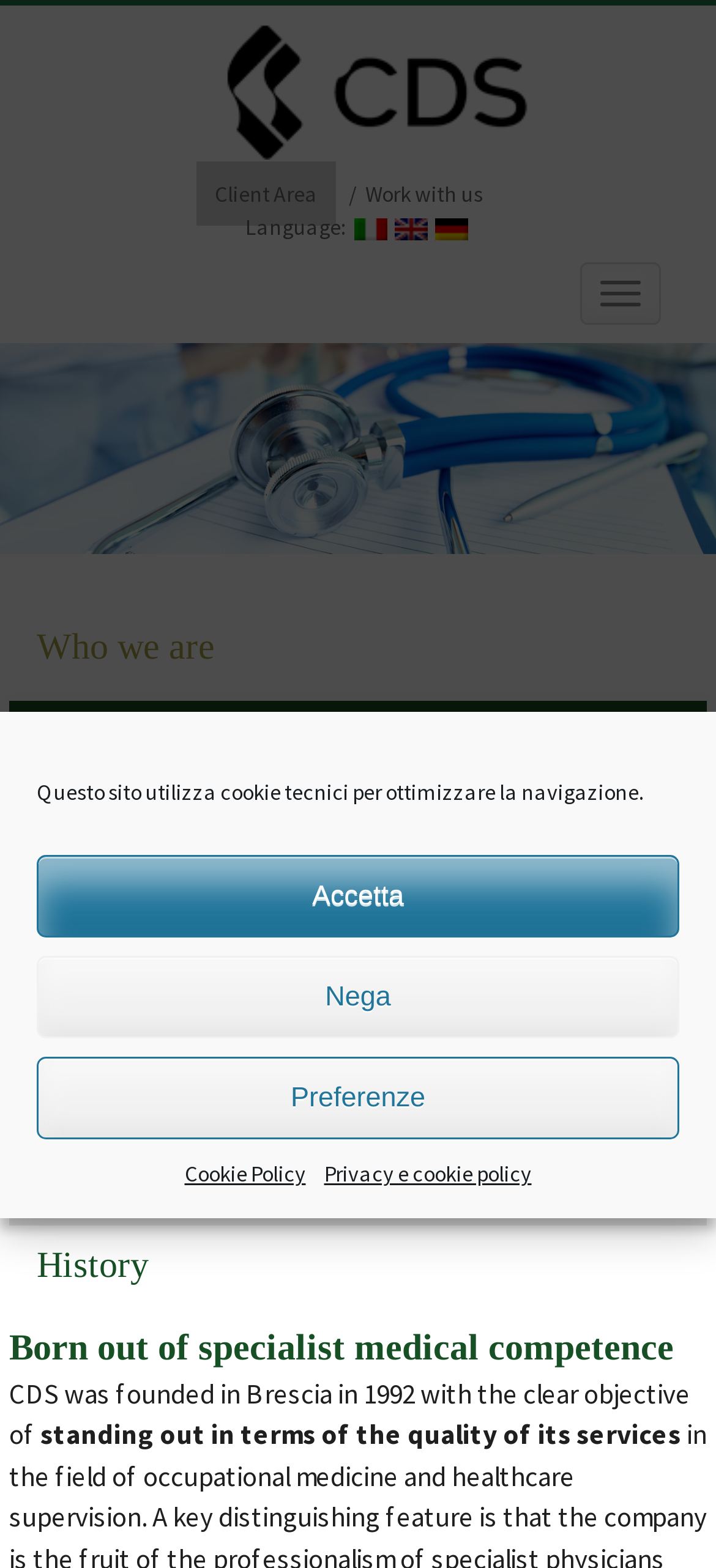Respond with a single word or short phrase to the following question: 
What is the purpose of the 'Toggle navigation' button?

To toggle navigation